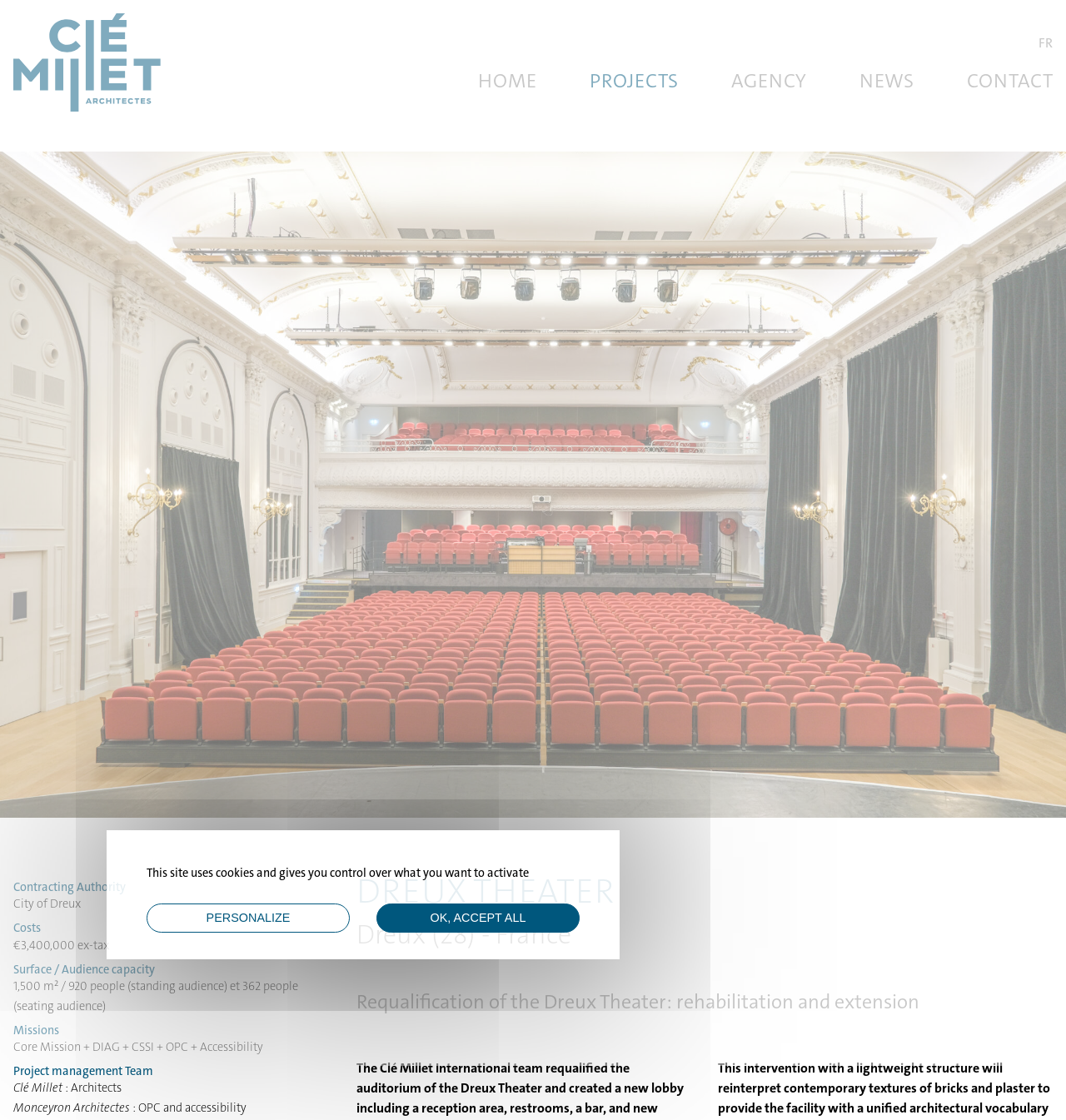Create an elaborate caption for the webpage.

The webpage is about the Dreux Theater, specifically a project related to its requalification. At the top left, there is a logo image and a link. On the top right, there are several links, including "FR", "HOME", "PROJECTS", "AGENCY", "NEWS", and "CONTACT". 

Below the links, there is a section with several lines of text, providing information about the project, including the contracting authority, city, costs, surface area, audience capacity, missions, and project management team. 

To the right of this section, there is a heading "DREUX THEATER" followed by a subheading "Dreux (28) - France". Below this, there is a brief description of the project, "Requalification of the Dreux Theater: rehabilitation and extension". 

Further down, there is a tab panel with 9 tabs, labeled "1 of 9" to "9 of 9", allowing users to navigate through different sections of the project. Above and below the tab panel, there are two small images. 

On the bottom left, there is a cookies management panel with two buttons, "OK, ACCEPT ALL" and "Personalize (modal window)". The personalize button has a subtext "PERSONALIZE".